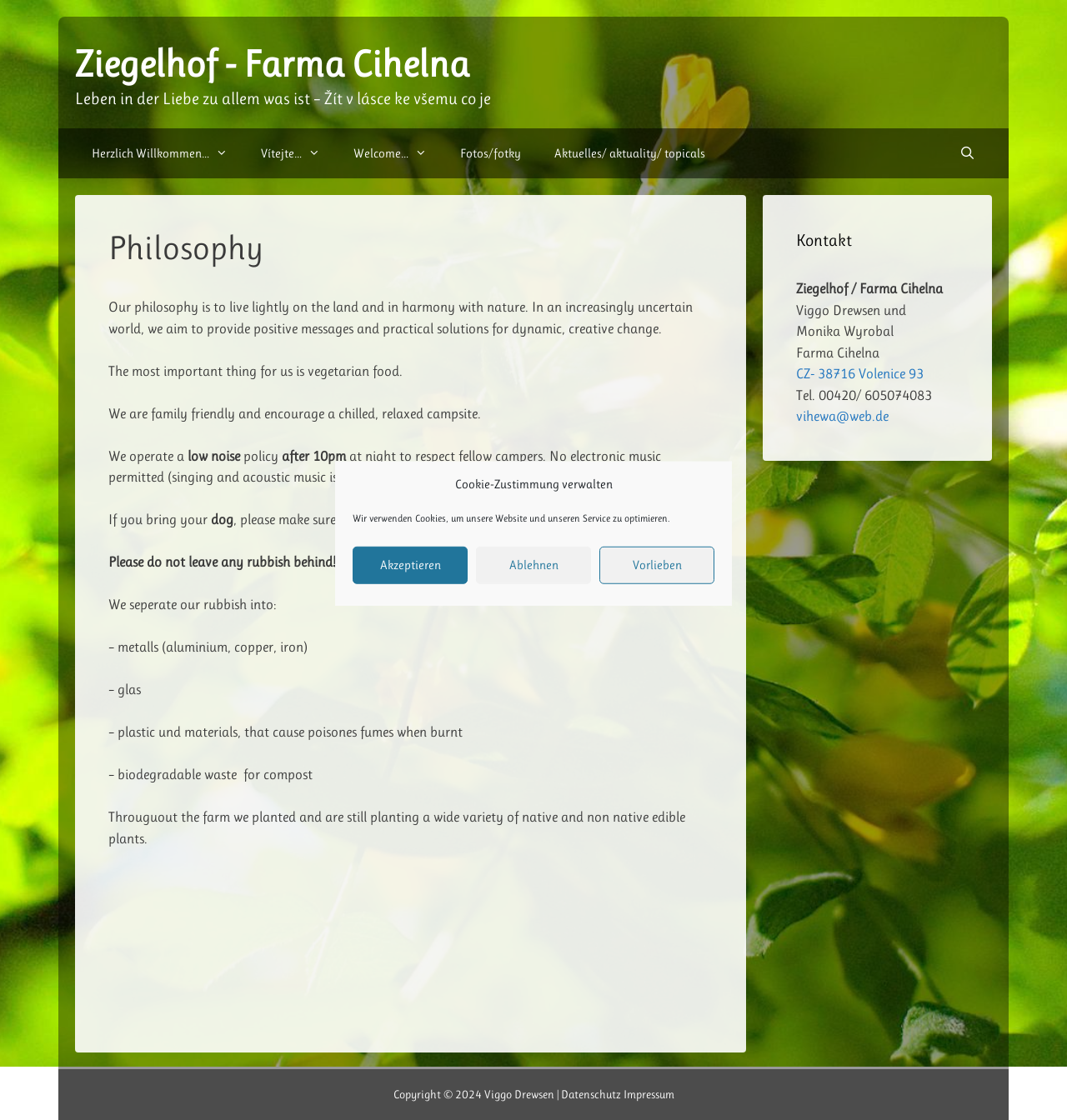Reply to the question below using a single word or brief phrase:
What type of food is emphasized at Ziegelhof - Farma Cihelna?

Vegetarian